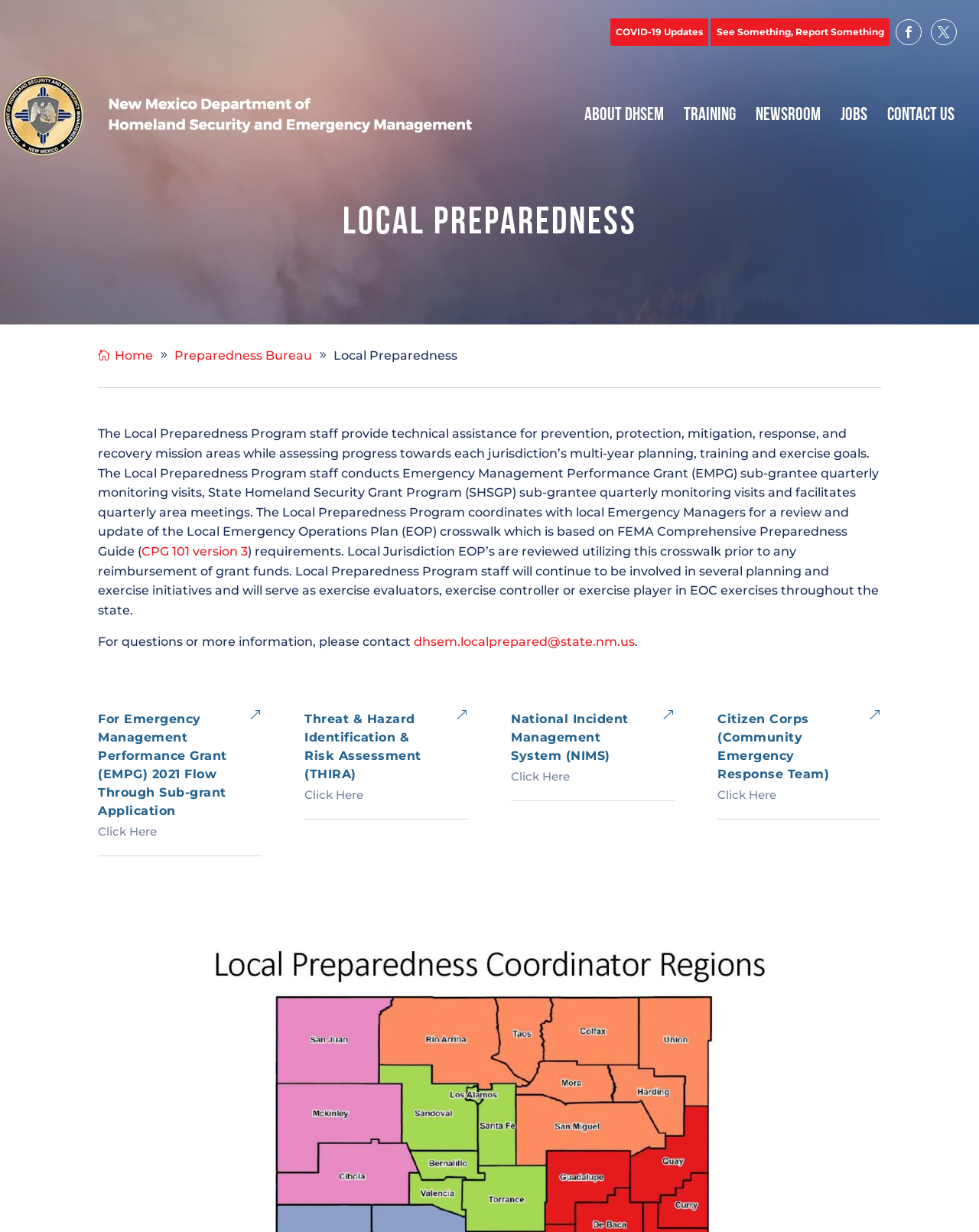Determine the bounding box coordinates of the region to click in order to accomplish the following instruction: "Learn about the Local Preparedness Program". Provide the coordinates as four float numbers between 0 and 1, specifically [left, top, right, bottom].

[0.1, 0.346, 0.898, 0.453]